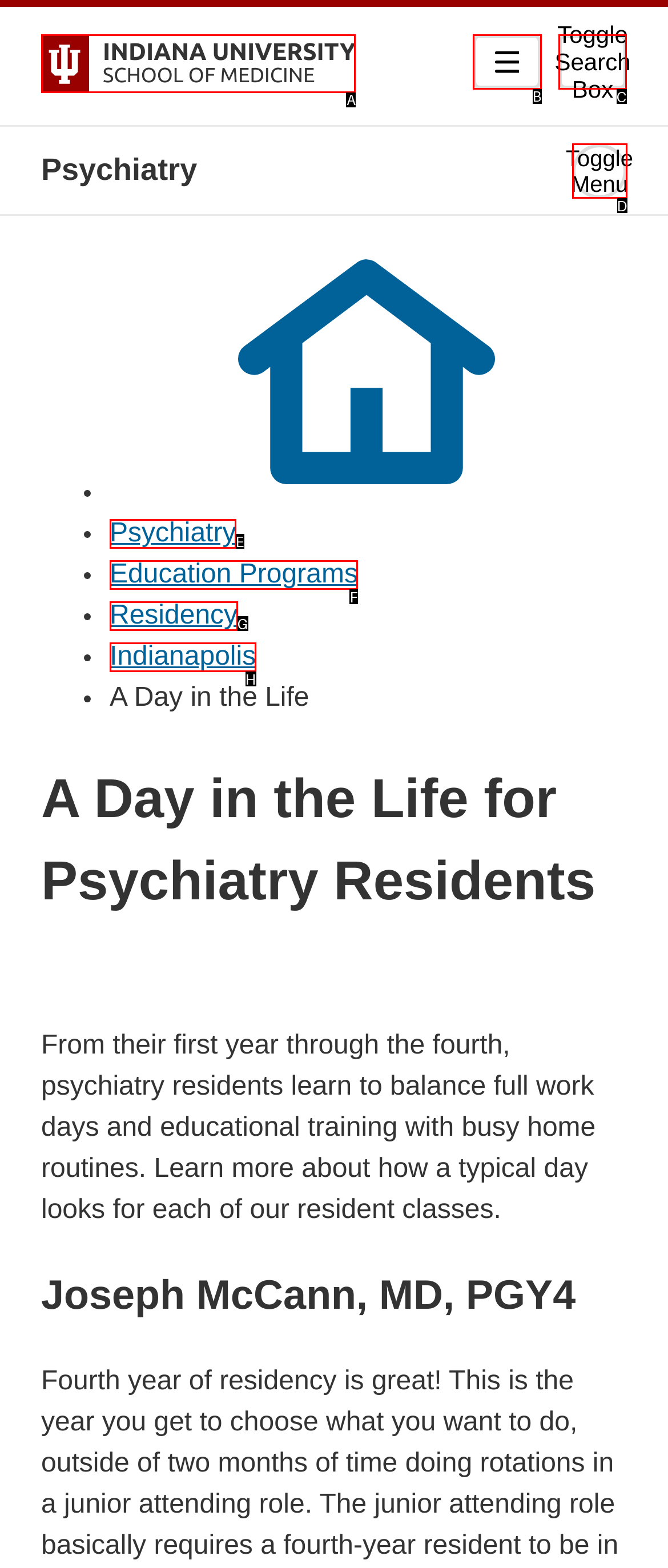Tell me which letter I should select to achieve the following goal: Open the search box
Answer with the corresponding letter from the provided options directly.

C